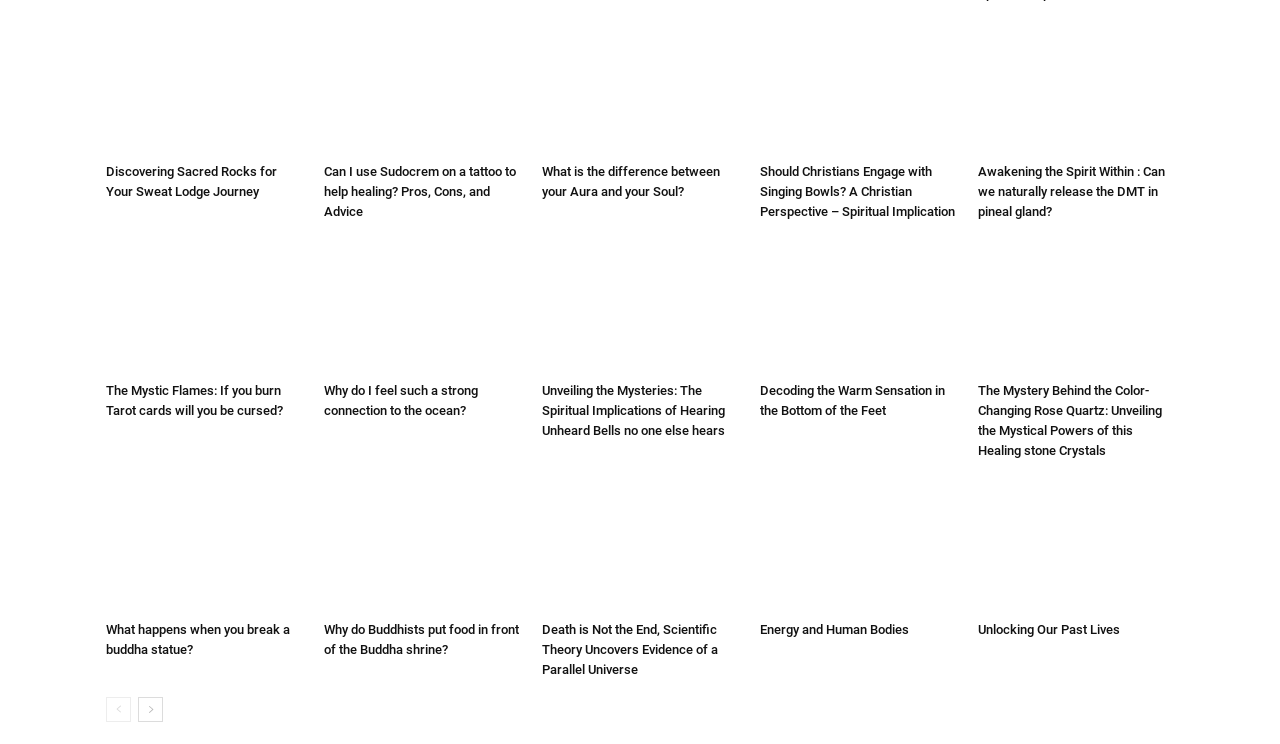Can I navigate to the next page?
Please ensure your answer is as detailed and informative as possible.

I see a 'next-page' link at the bottom of the page, which suggests that there is a next page and I can navigate to it by clicking on that link.